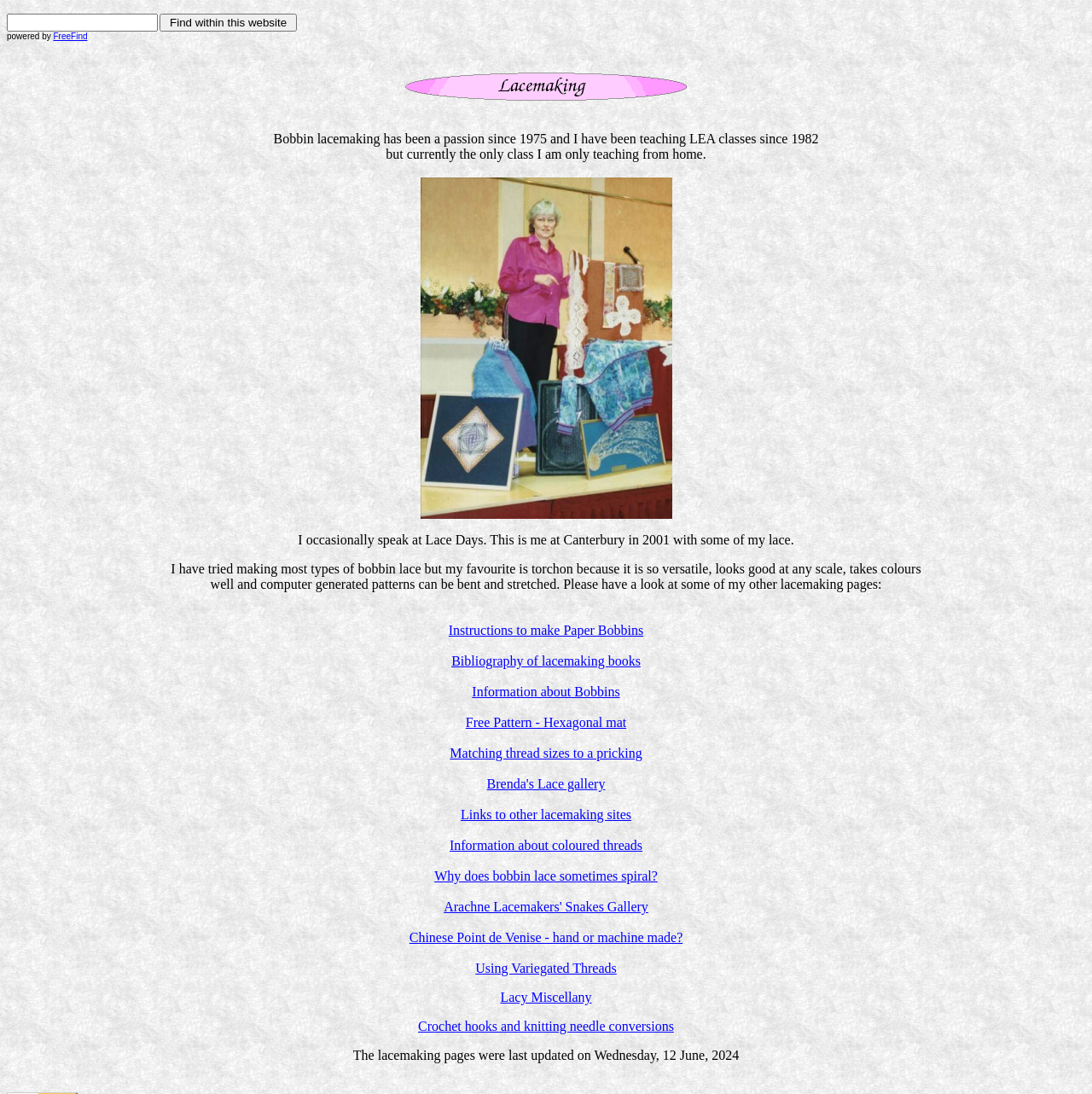Please specify the bounding box coordinates of the clickable region necessary for completing the following instruction: "Get instructions to make Paper Bobbins". The coordinates must consist of four float numbers between 0 and 1, i.e., [left, top, right, bottom].

[0.411, 0.569, 0.589, 0.583]